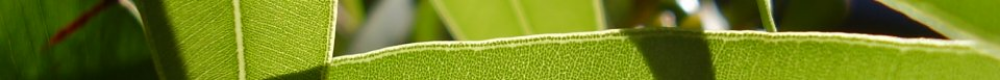What emotion does the image evoke?
Answer the question with a single word or phrase, referring to the image.

Tranquility